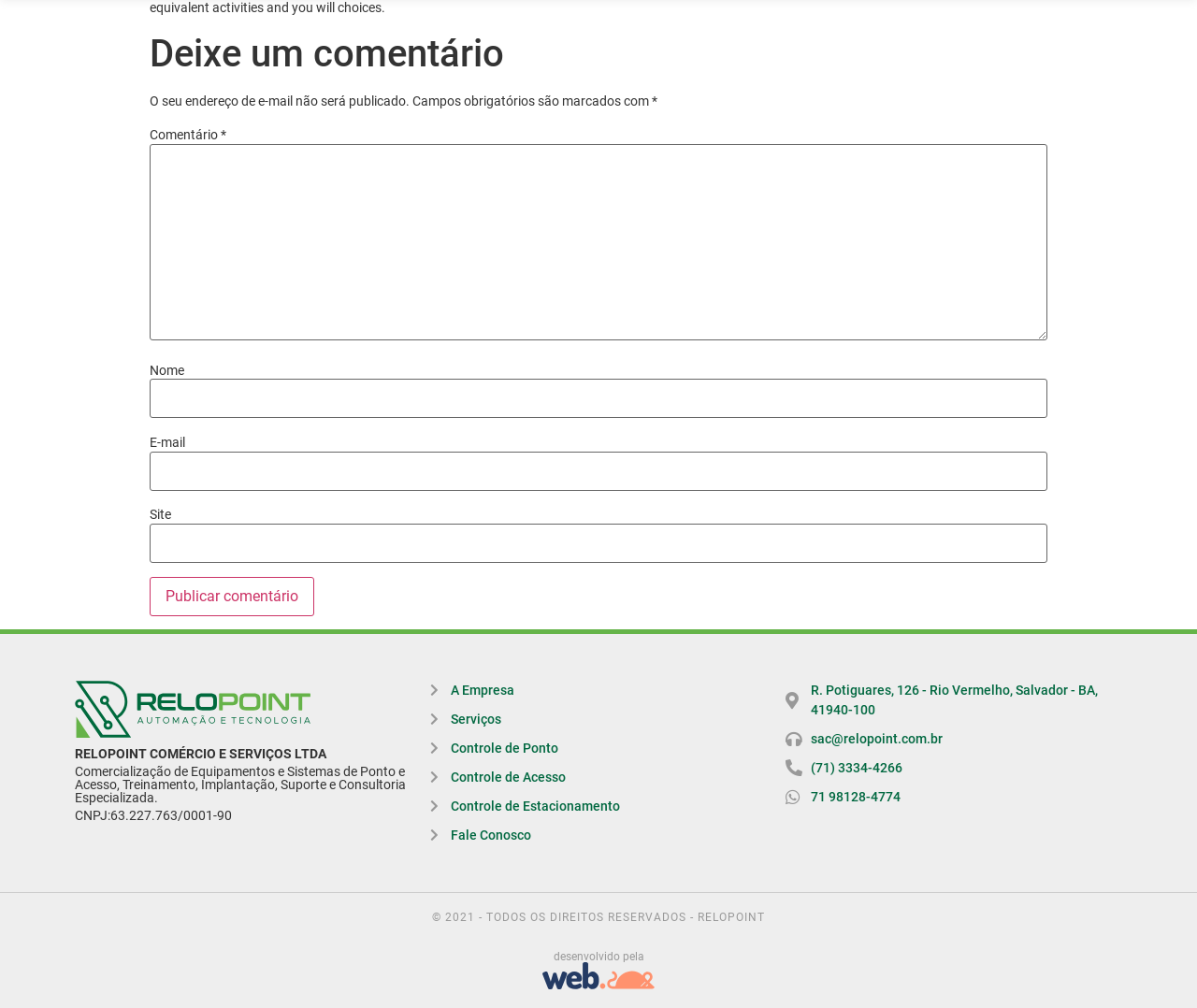What is the email address of the company?
Give a detailed response to the question by analyzing the screenshot.

I found the email address of the company by looking at the link element with the content 'sac@relopoint.com.br' which is located at the bottom of the webpage.